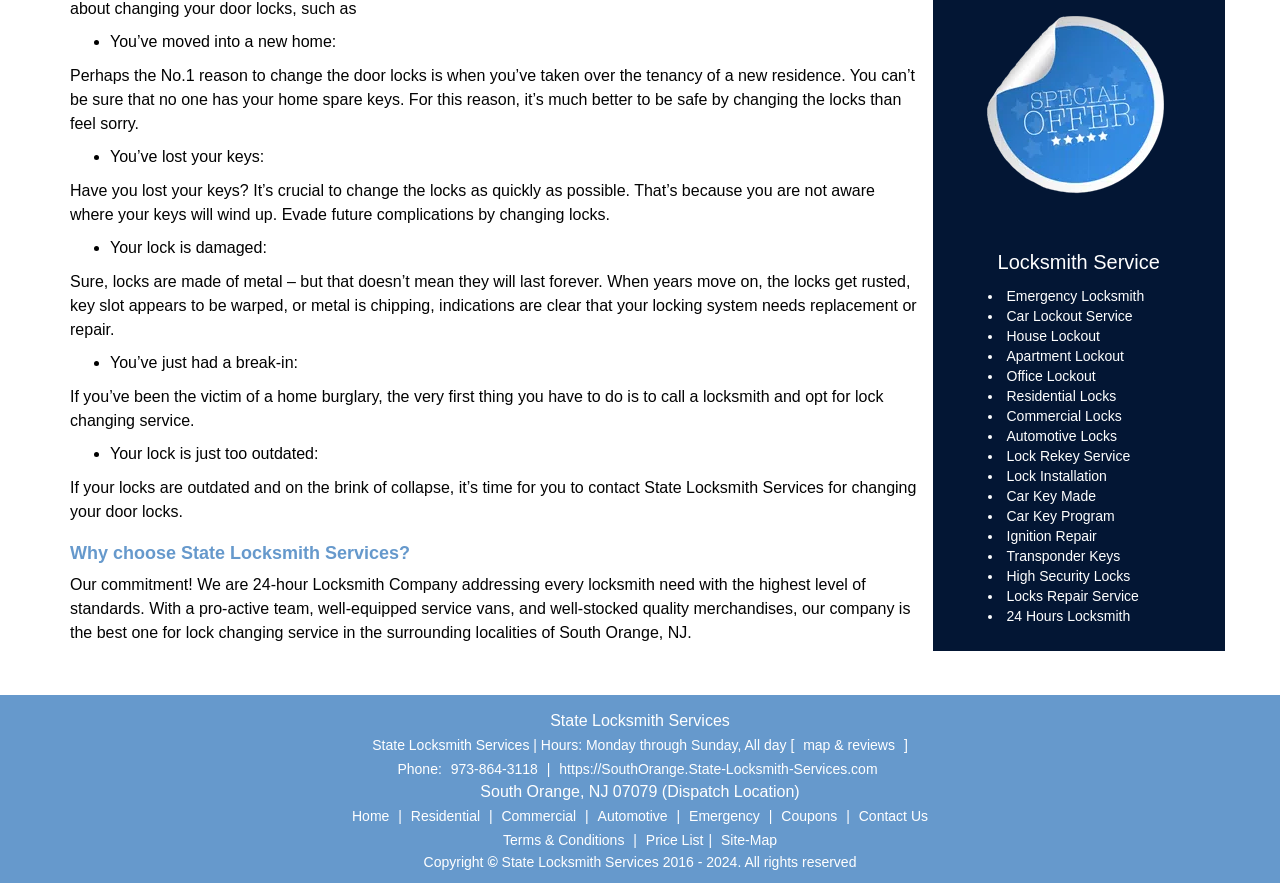Find the bounding box coordinates for the UI element that matches this description: "Terms & Conditions".

[0.389, 0.942, 0.492, 0.96]